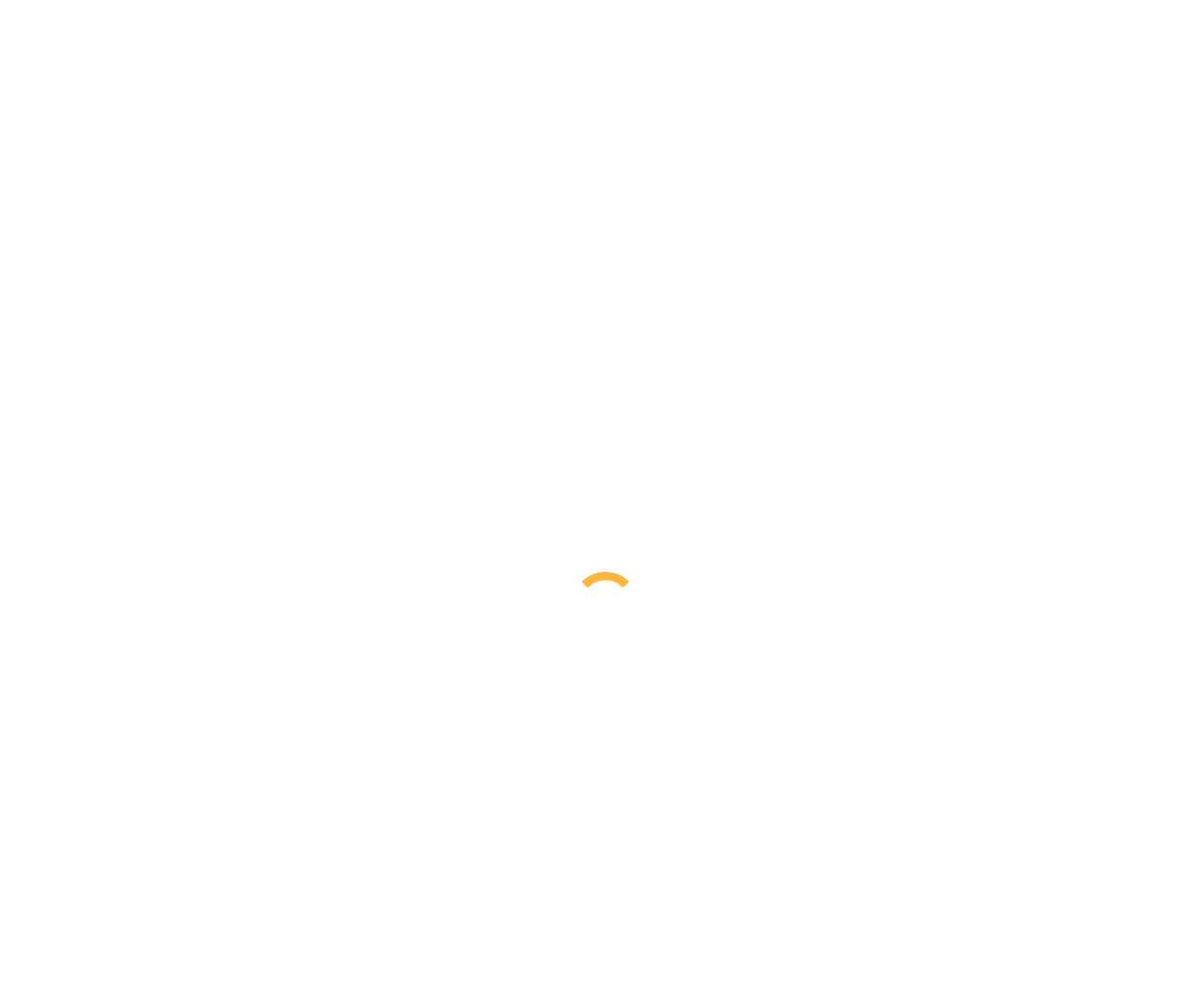Based on the element description, predict the bounding box coordinates (top-left x, top-left y, bottom-right x, bottom-right y) for the UI element in the screenshot: Liquid K2 On Paper

[0.069, 0.323, 0.17, 0.339]